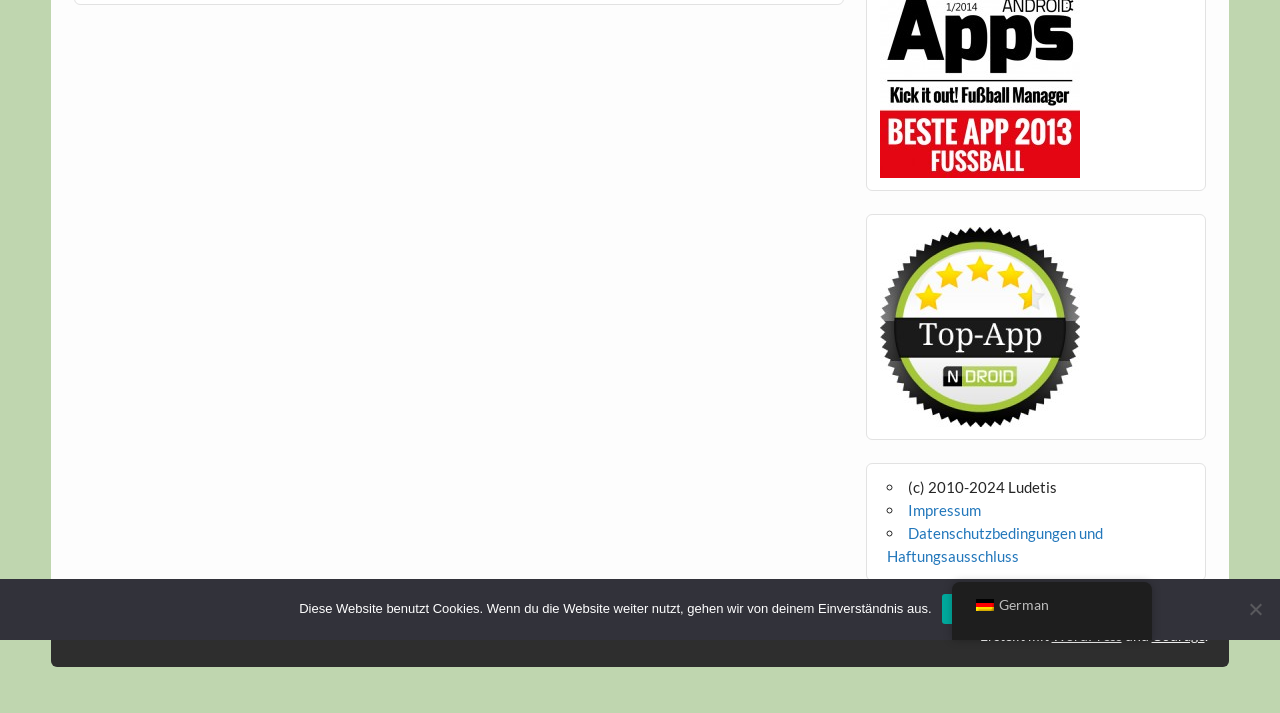Find and provide the bounding box coordinates for the UI element described with: "Datenschutzbedingungen und Haftungsausschluss".

[0.693, 0.735, 0.862, 0.792]